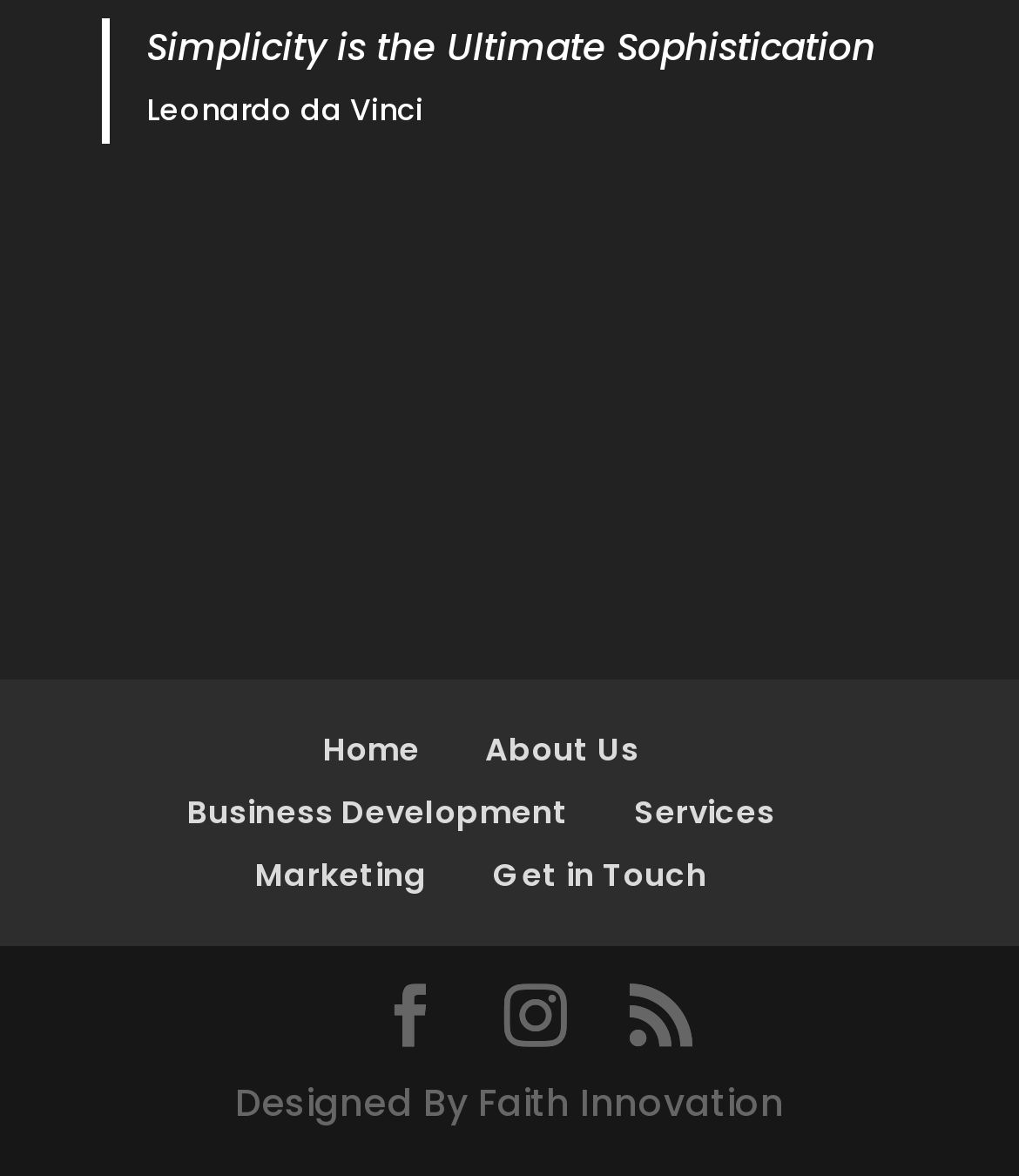Please locate the bounding box coordinates of the region I need to click to follow this instruction: "go to home page".

[0.317, 0.618, 0.412, 0.656]